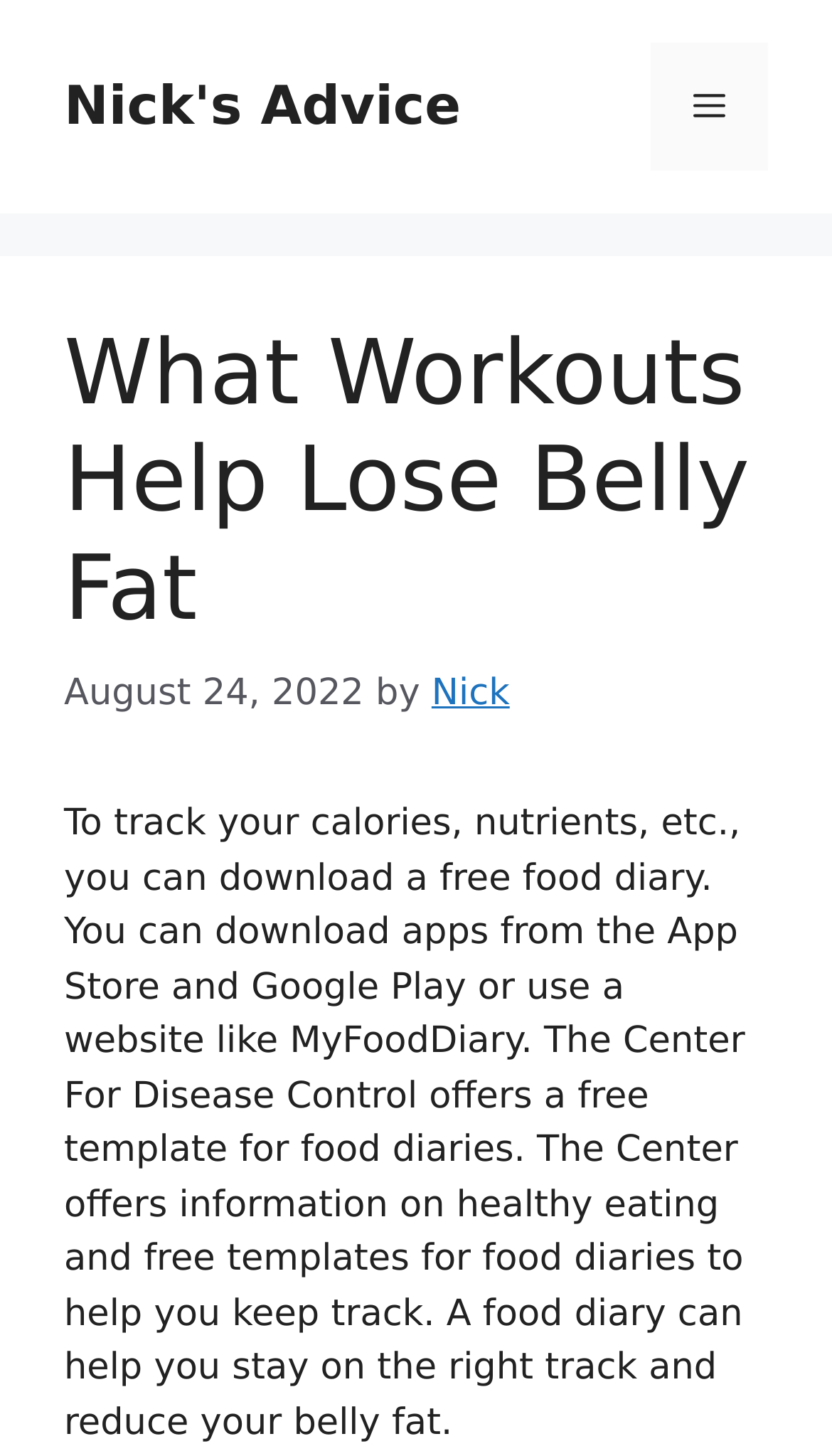Examine the screenshot and answer the question in as much detail as possible: What organization offers a free template for food diaries?

According to the article, The Center For Disease Control offers a free template for food diaries to help you keep track. This information can be found in the main content section of the webpage.